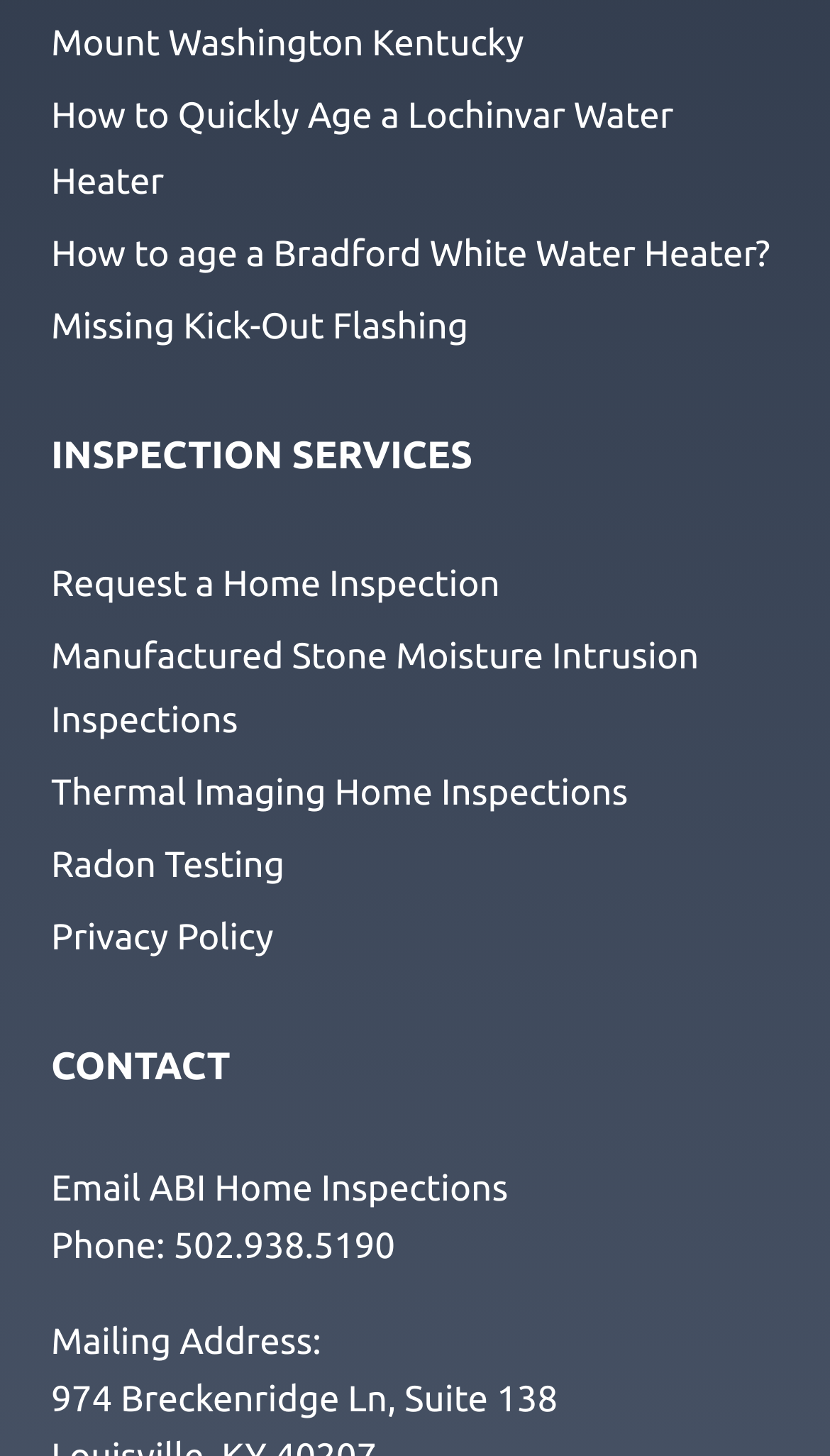Please answer the following question using a single word or phrase: 
What is the address of the company?

974 Breckenridge Ln, Suite 138